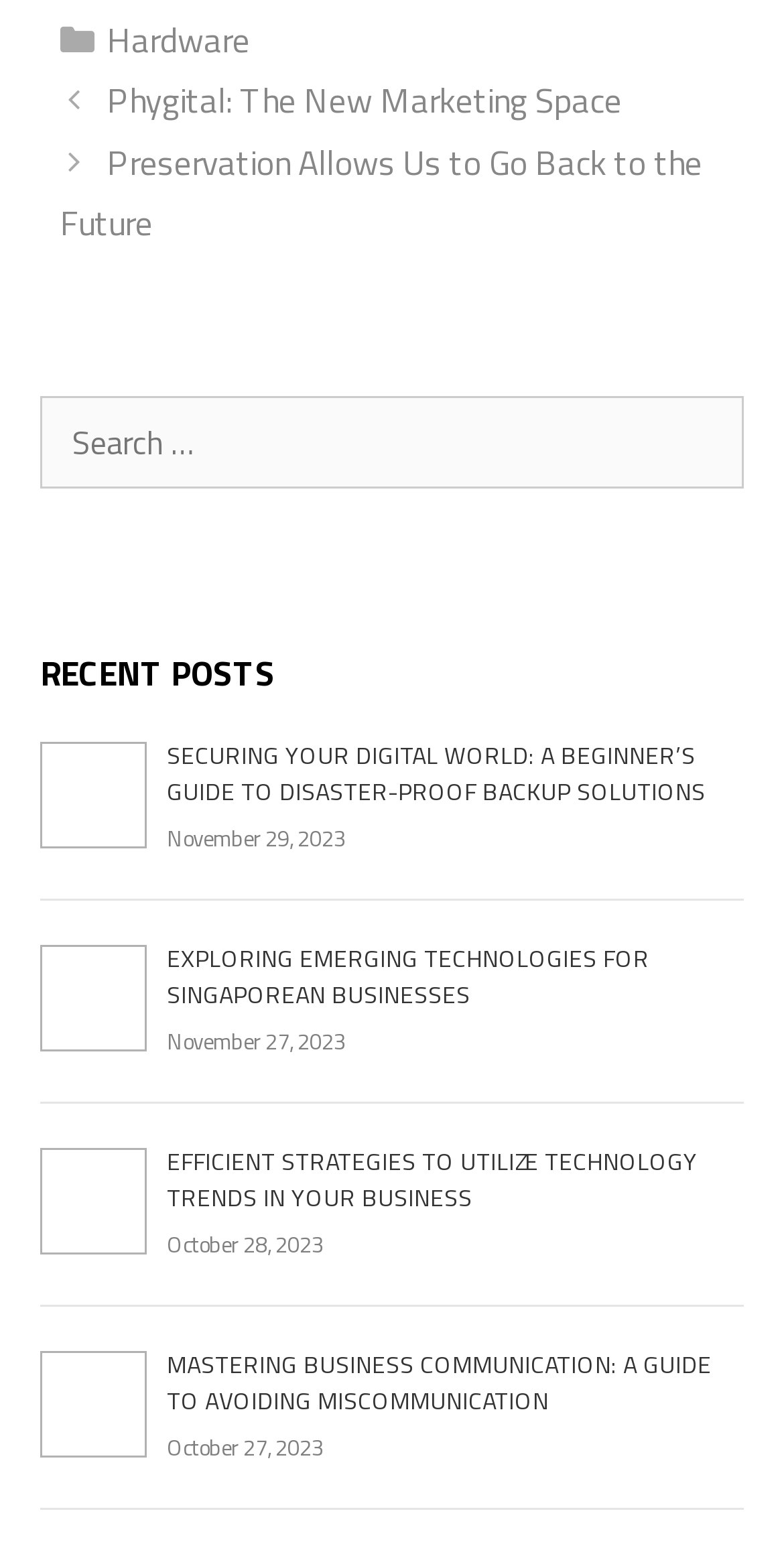What is the category of the post 'Phygital: The New Marketing Space'? Using the information from the screenshot, answer with a single word or phrase.

Hardware